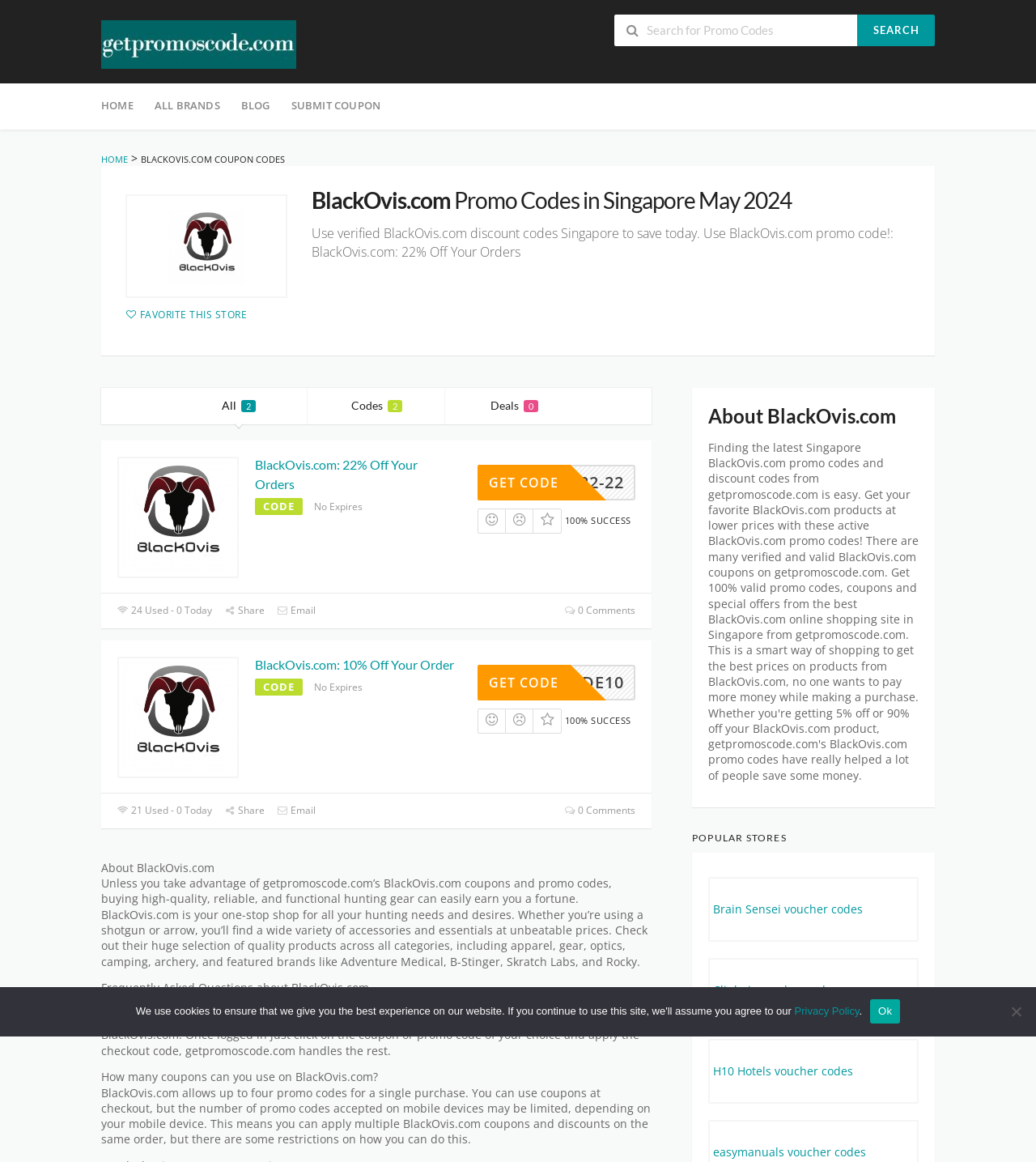Answer in one word or a short phrase: 
What is the name of the store?

BlackOvis.com